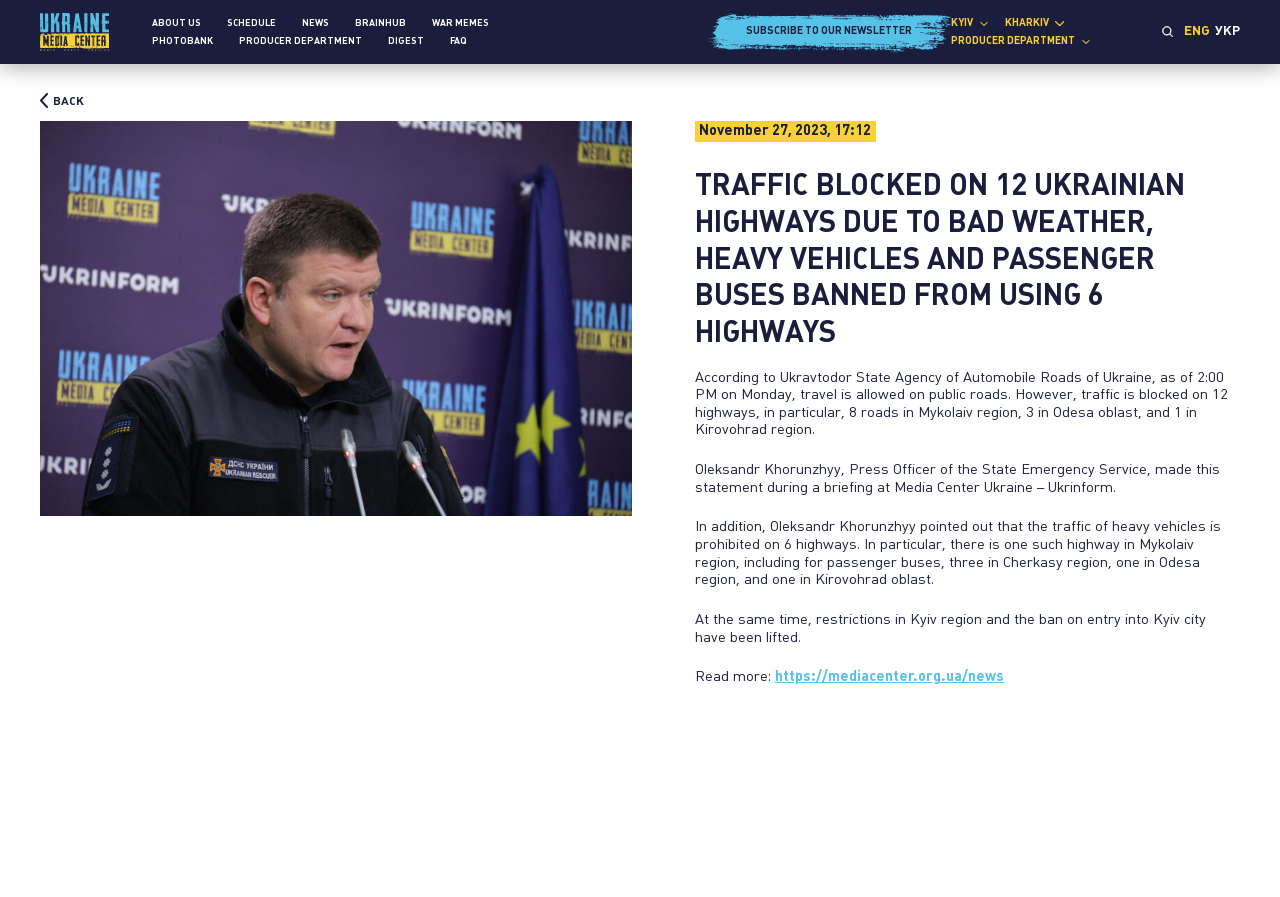Provide the bounding box coordinates of the section that needs to be clicked to accomplish the following instruction: "Click on ABOUT US."

[0.119, 0.021, 0.157, 0.031]